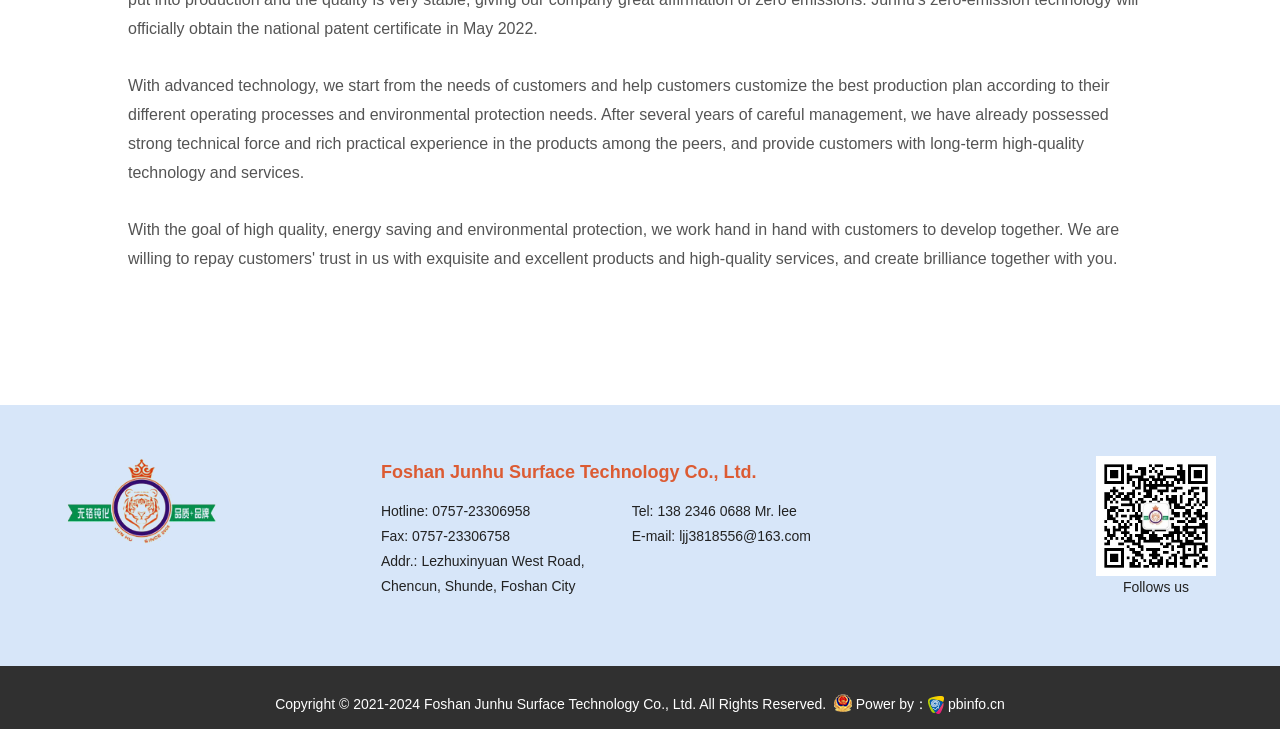Using the information in the image, give a detailed answer to the following question: What is the address of the company?

The address can be found in the contact information section, which is located in the middle of the webpage. It is written as 'Addr.: Lezhuxuxinyuan West Road, Chencun, Shunde, Foshan City'.